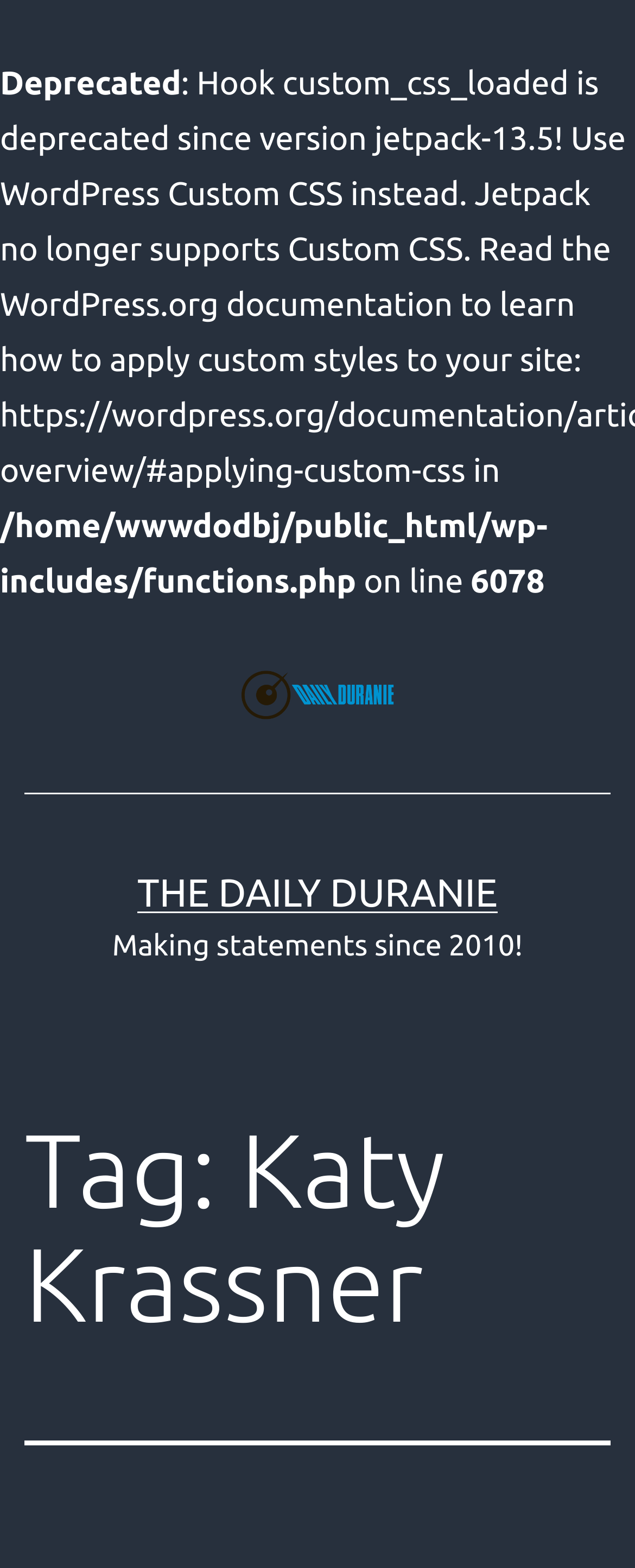Generate an in-depth caption that captures all aspects of the webpage.

The webpage appears to be an archive page for articles related to Katy Krassner on a blog called The Daily Duranie. At the top, there is a deprecated notice, followed by a code snippet from a PHP file, indicating an error or warning message. Below this, there is a link to the blog's homepage, accompanied by an image with the same name, "The Daily Duranie". 

To the left of this link, there is another link with the same text, "THE DAILY DURANIE", but in all capital letters. Next to this, there is a tagline or slogan, "Making statements since 2010!". 

The main content of the page is headed by a title, "Tag: Katy Krassner", which suggests that the page is a collection of articles or posts related to this person.